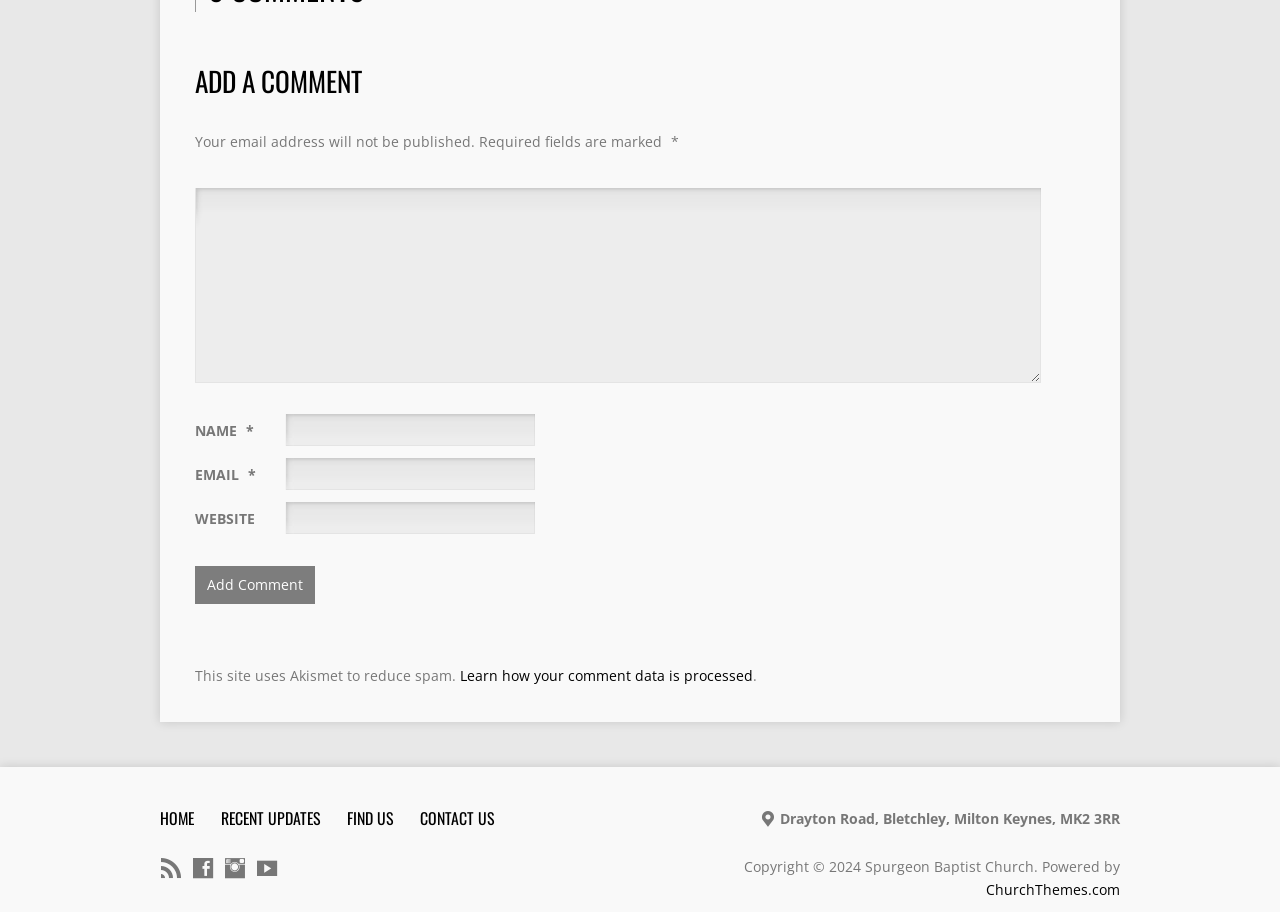Please pinpoint the bounding box coordinates for the region I should click to adhere to this instruction: "Visit the home page".

[0.125, 0.884, 0.152, 0.91]